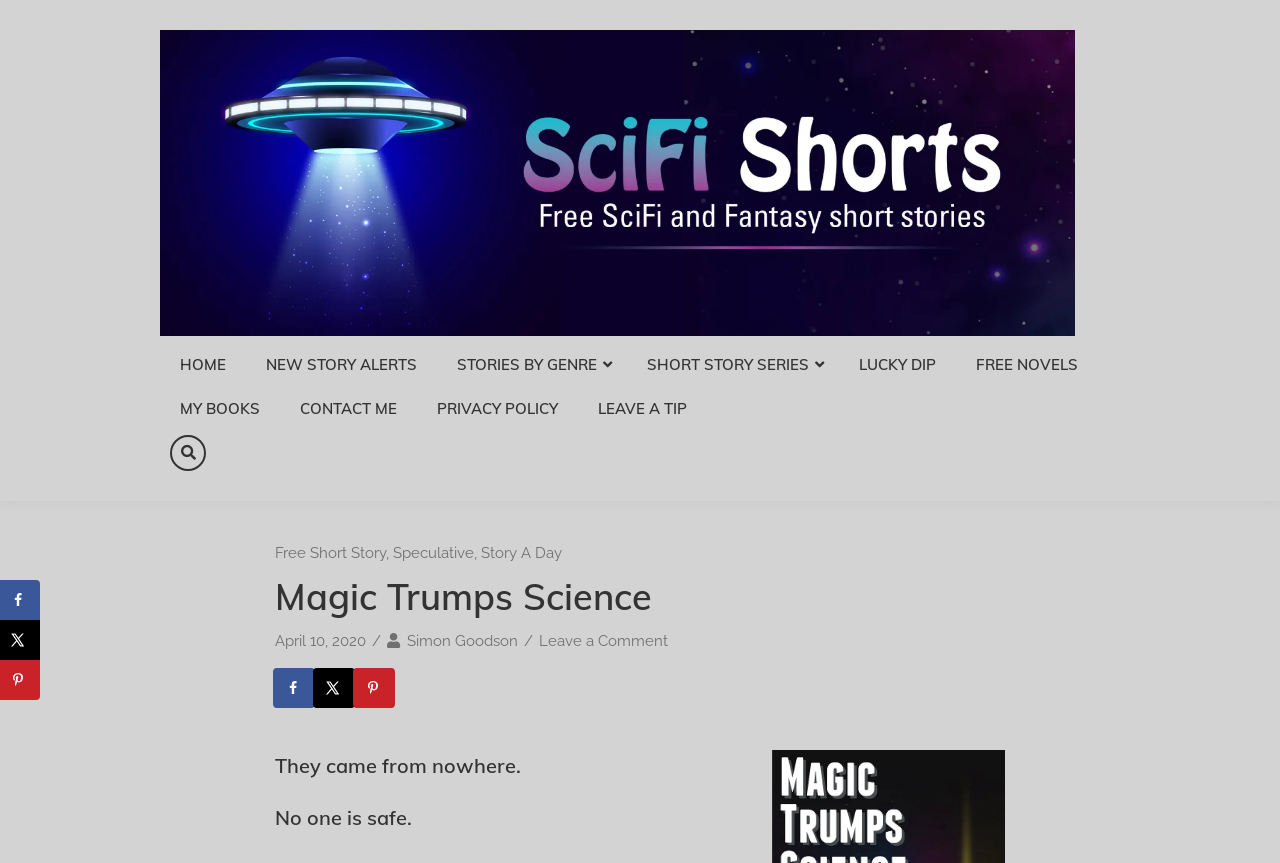What is the date of the story?
Give a detailed response to the question by analyzing the screenshot.

I found the answer by looking at the link 'April 10, 2020' which is a sub-element of the header 'Magic Trumps Science'. This suggests that the story was published on April 10, 2020.